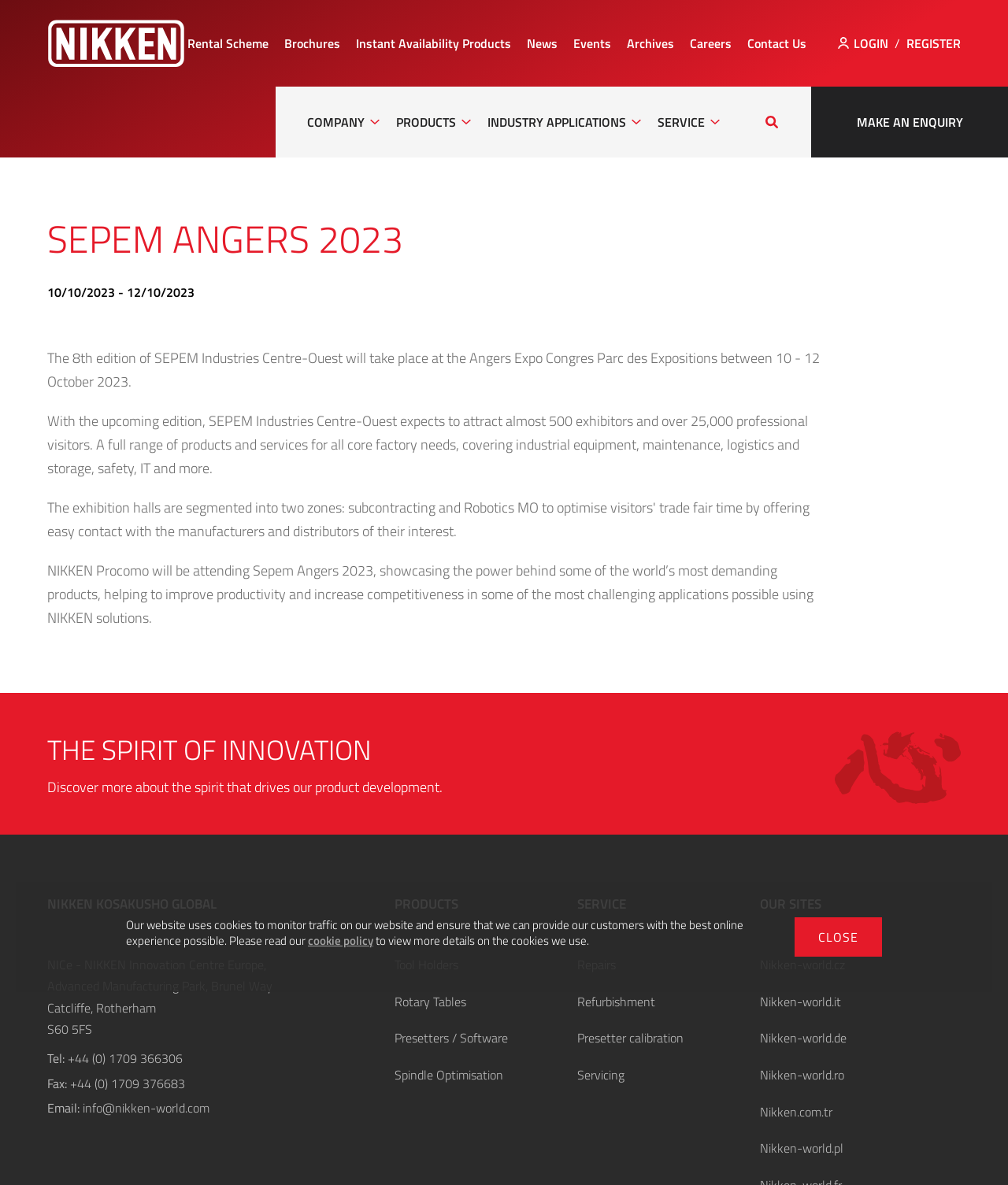Locate the bounding box coordinates of the element's region that should be clicked to carry out the following instruction: "Login to the website". The coordinates need to be four float numbers between 0 and 1, i.e., [left, top, right, bottom].

[0.847, 0.029, 0.881, 0.045]